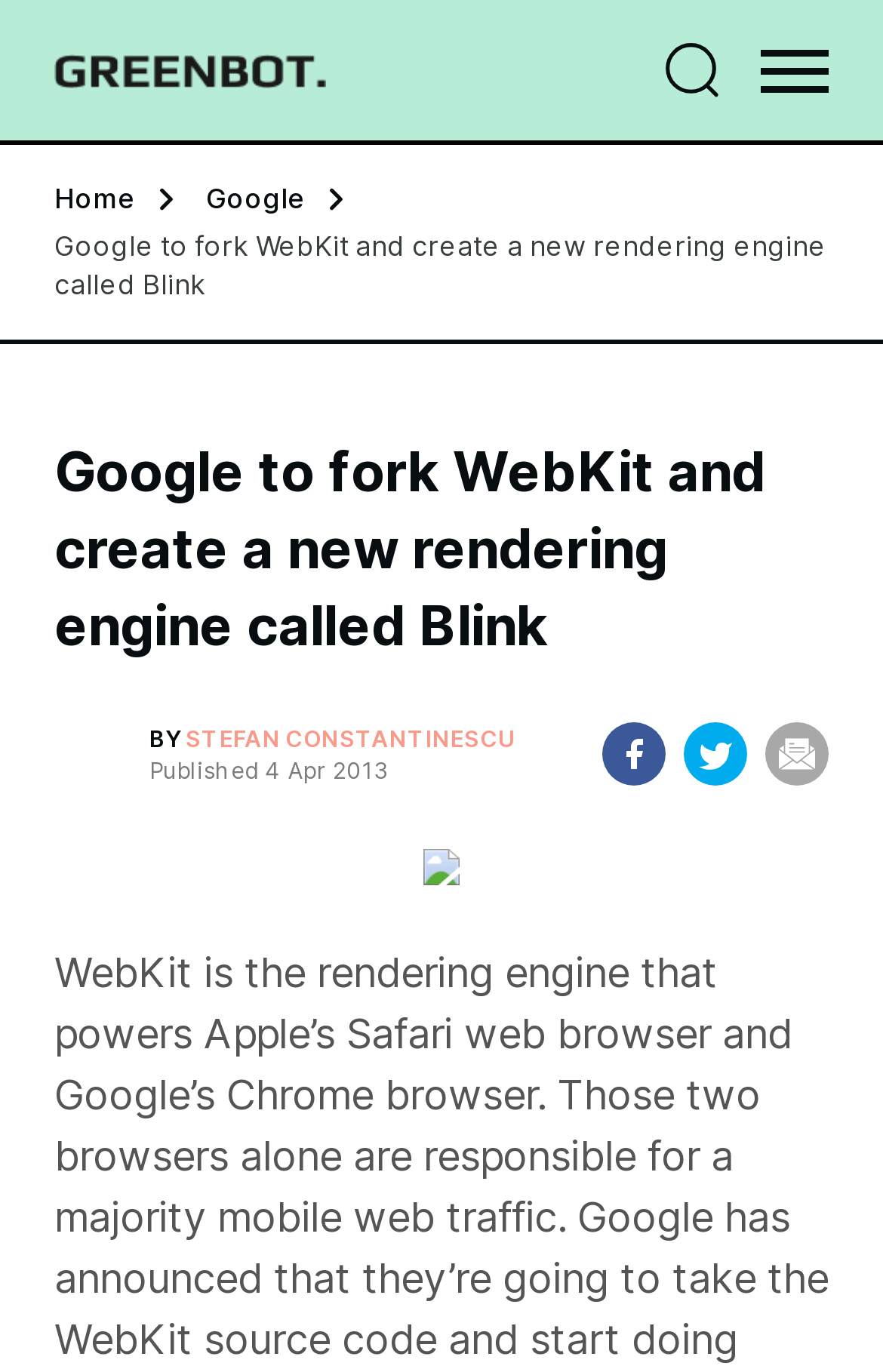How many links are there in the top section?
Please provide a single word or phrase based on the screenshot.

3